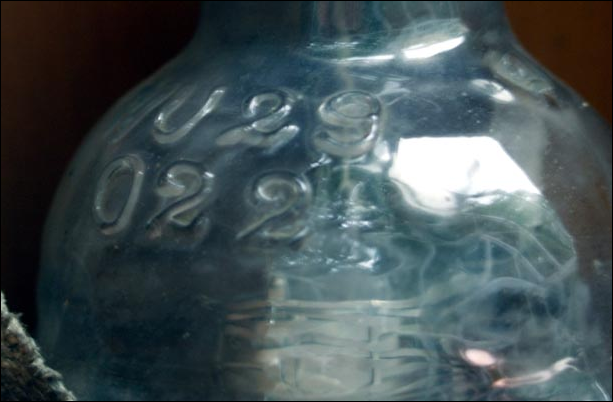What is the material of the filament in the rectifier?
Kindly offer a comprehensive and detailed response to the question.

According to the caption, the rectifier's construction features a pure tungsten filament encased within a robust silica envelope, showcasing advanced technology for its time.